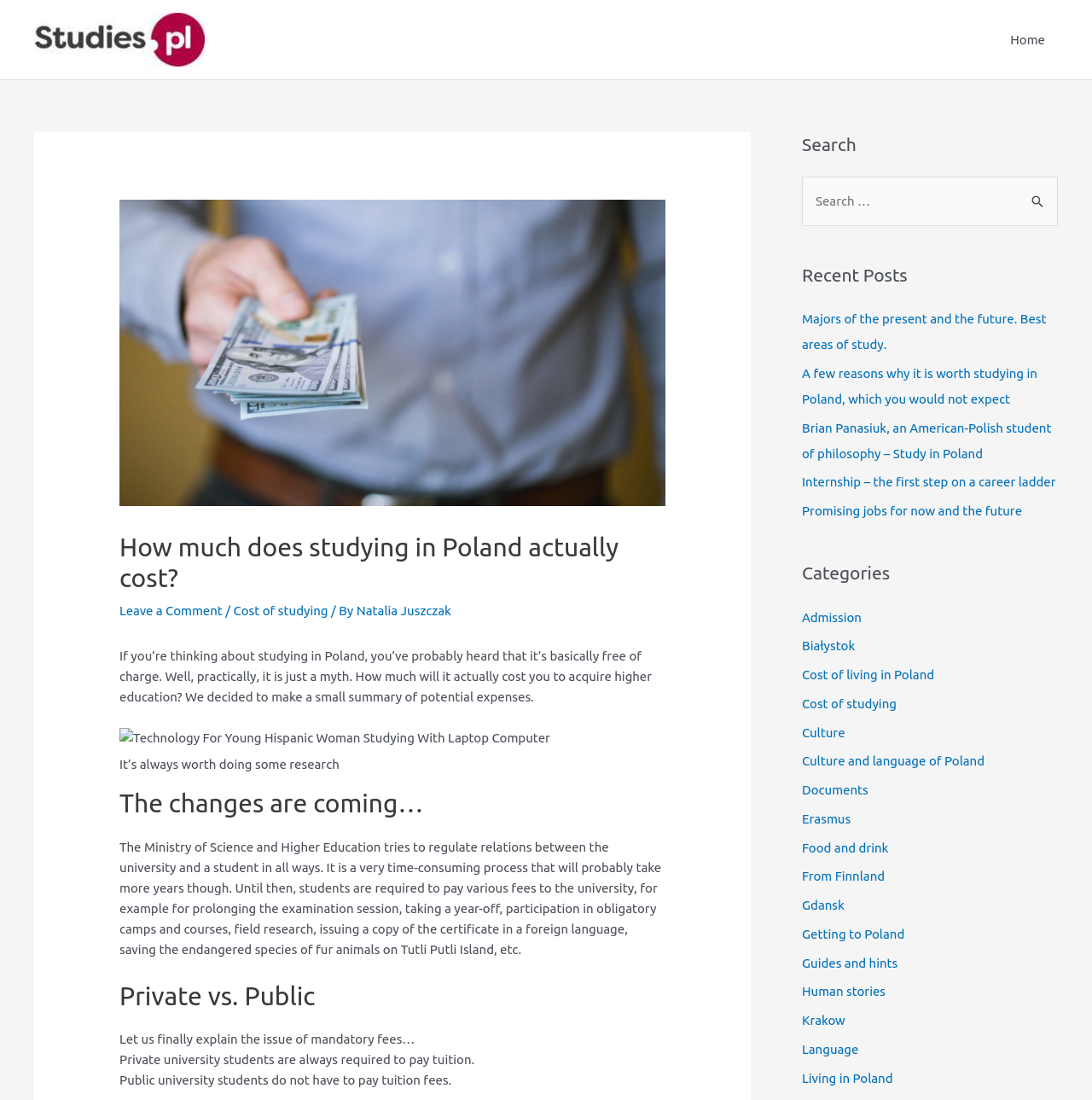Please reply to the following question with a single word or a short phrase:
What is the difference between private and public university students?

Tuition fees